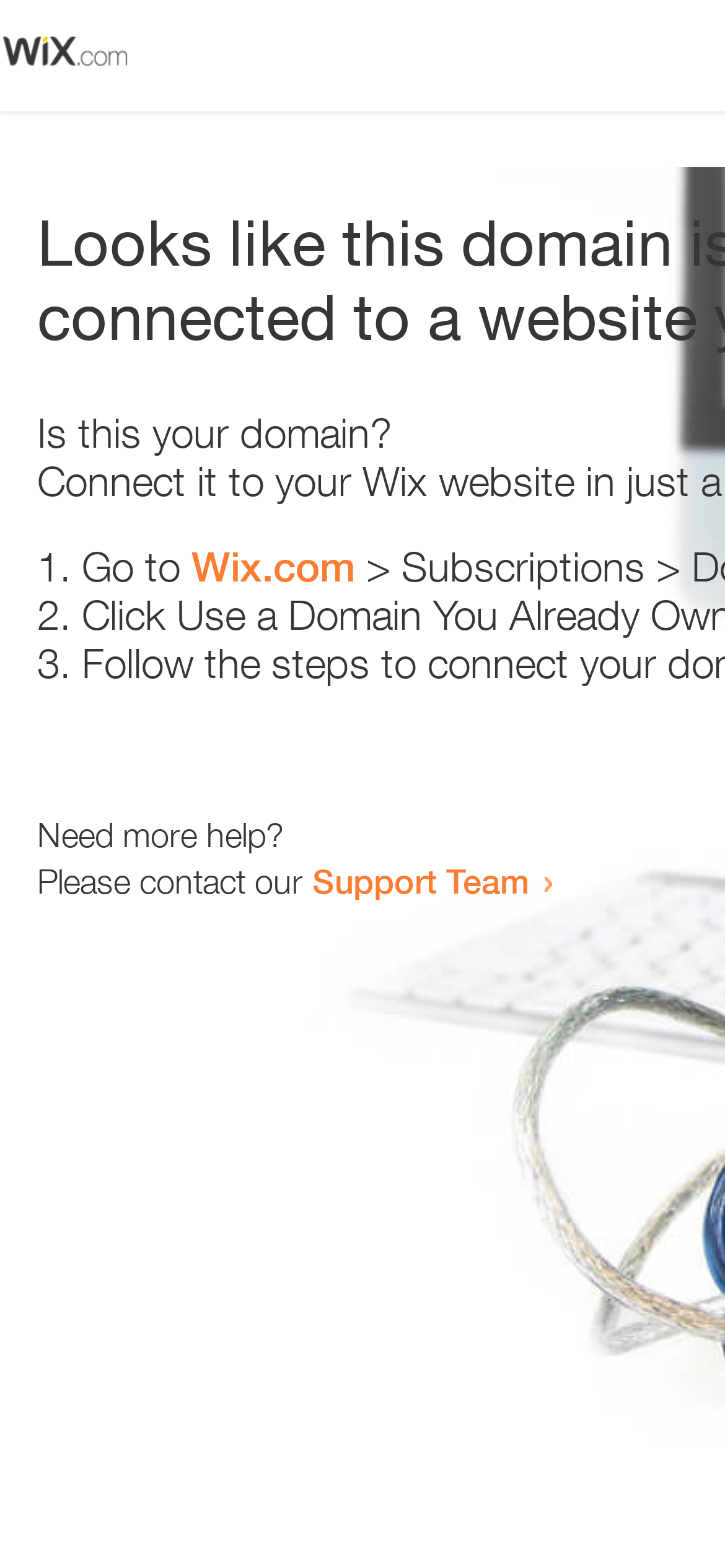Using the description: "SHOUT my Book", determine the UI element's bounding box coordinates. Ensure the coordinates are in the format of four float numbers between 0 and 1, i.e., [left, top, right, bottom].

None